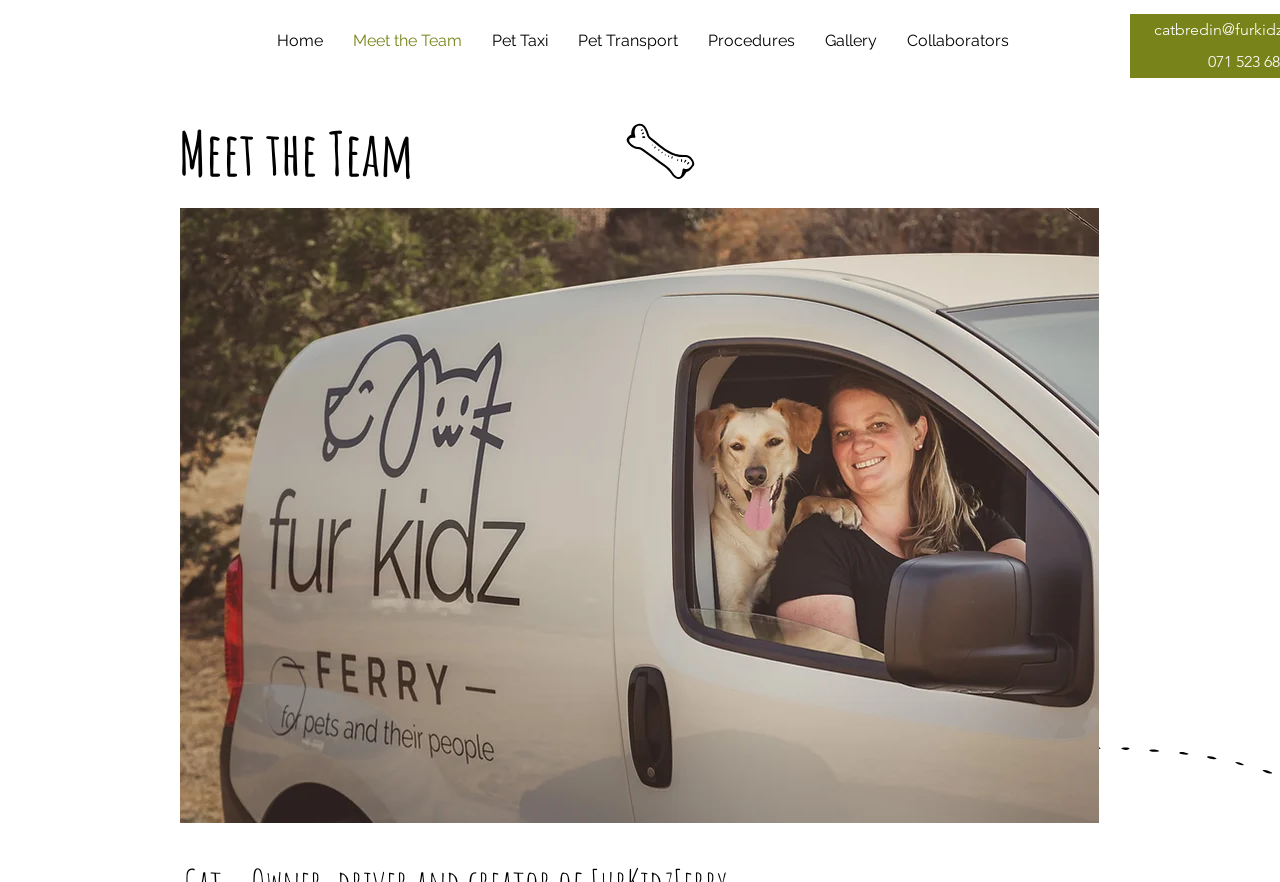Identify the bounding box coordinates for the UI element described as follows: Meet the Team. Use the format (top-left x, top-left y, bottom-right x, bottom-right y) and ensure all values are floating point numbers between 0 and 1.

[0.264, 0.028, 0.372, 0.065]